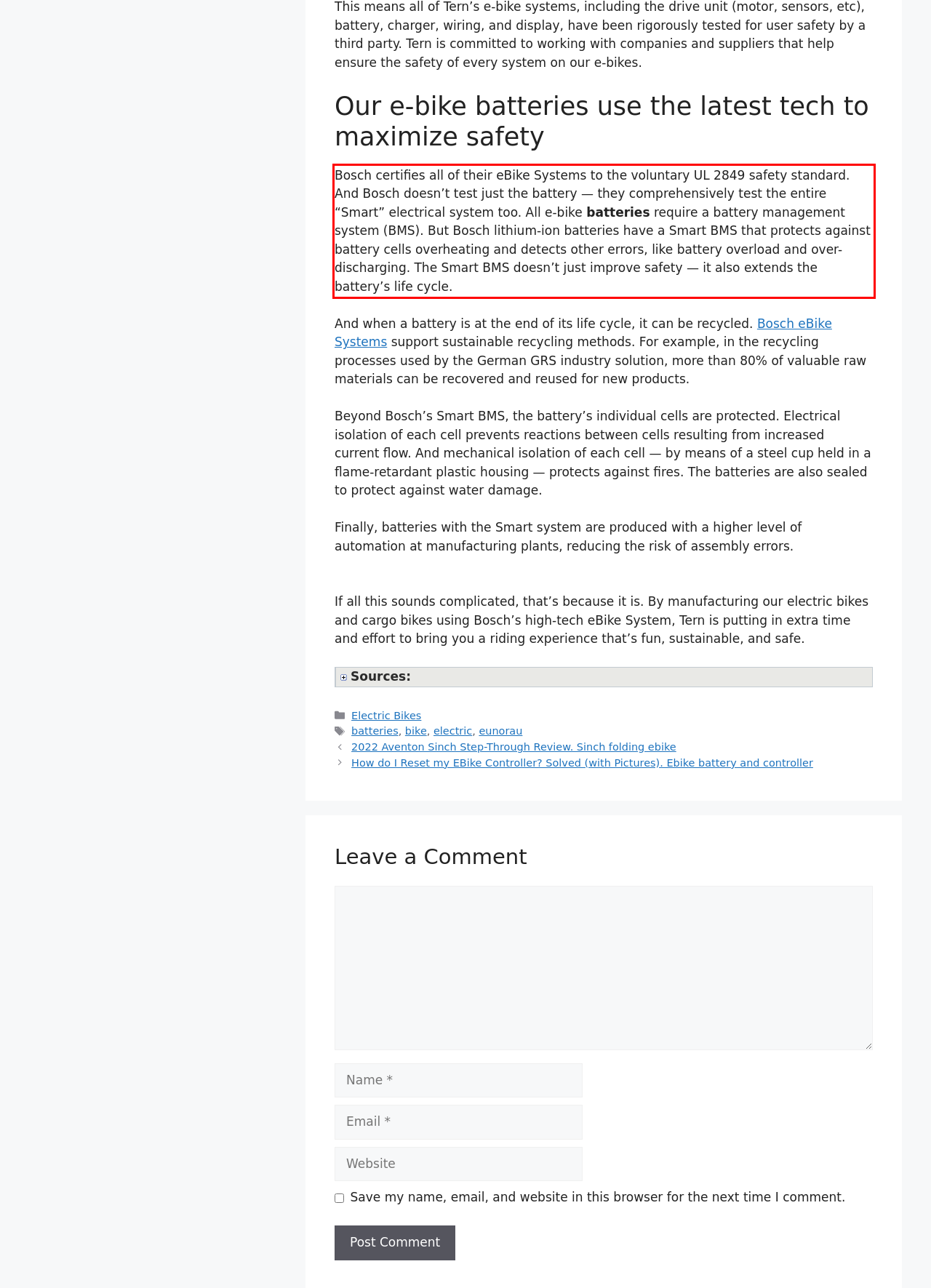You have a screenshot of a webpage with a red bounding box. Use OCR to generate the text contained within this red rectangle.

Bosch certifies all of their eBike Systems to the voluntary UL 2849 safety standard. And Bosch doesn’t test just the battery — they comprehensively test the entire “Smart” electrical system too. All e-bike batteries require a battery management system (BMS). But Bosch lithium-ion batteries have a Smart BMS that protects against battery cells overheating and detects other errors, like battery overload and over-discharging. The Smart BMS doesn’t just improve safety — it also extends the battery’s life cycle.